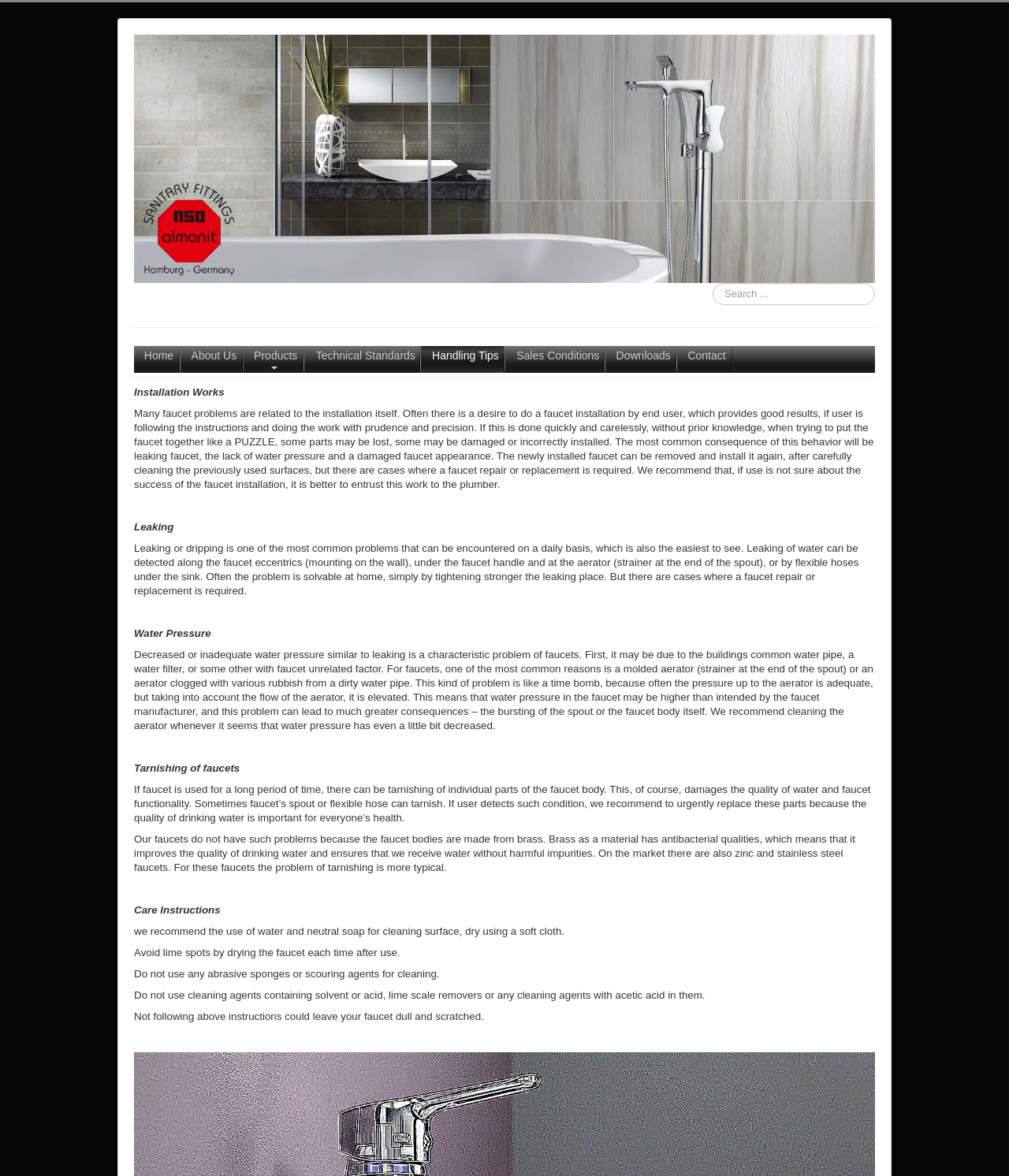Determine the bounding box coordinates of the region to click in order to accomplish the following instruction: "learn about Leaking faucet problems". Provide the coordinates as four float numbers between 0 and 1, specifically [left, top, right, bottom].

[0.133, 0.443, 0.172, 0.453]